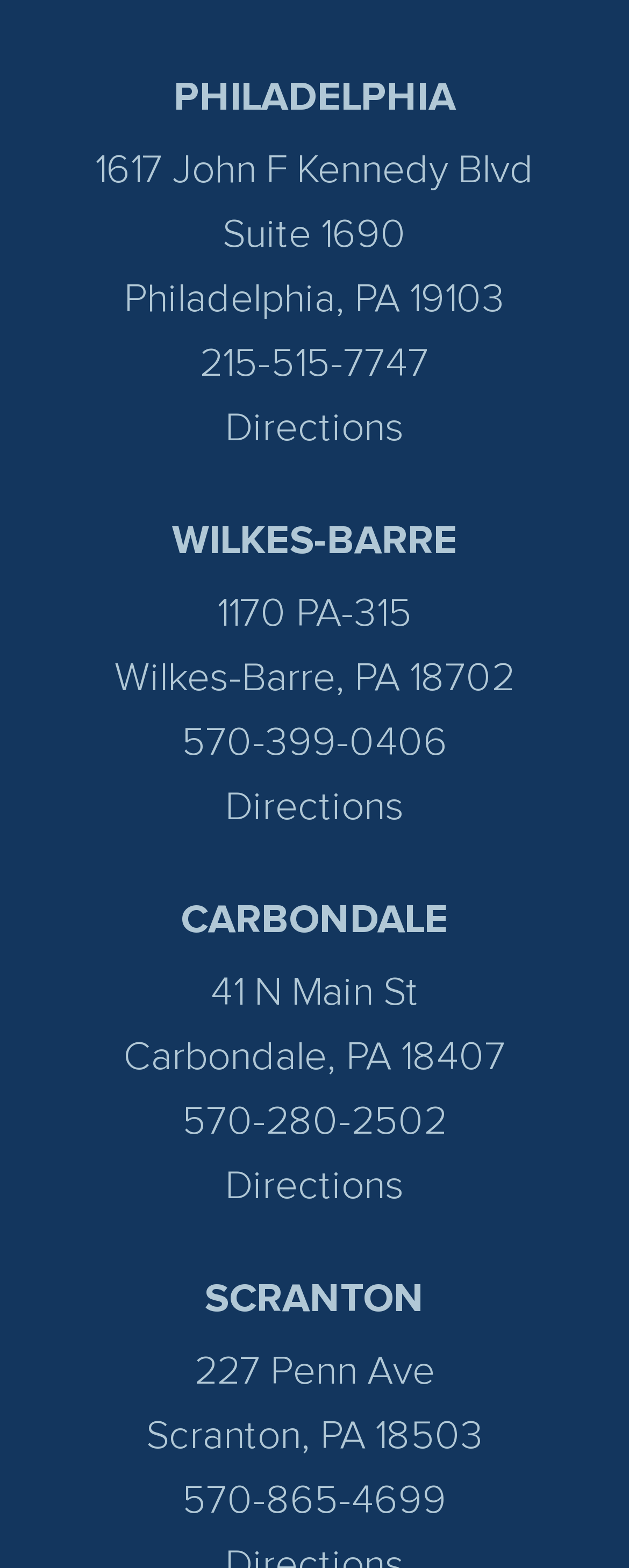Could you specify the bounding box coordinates for the clickable section to complete the following instruction: "Get directions to Philadelphia office"?

[0.358, 0.26, 0.642, 0.286]